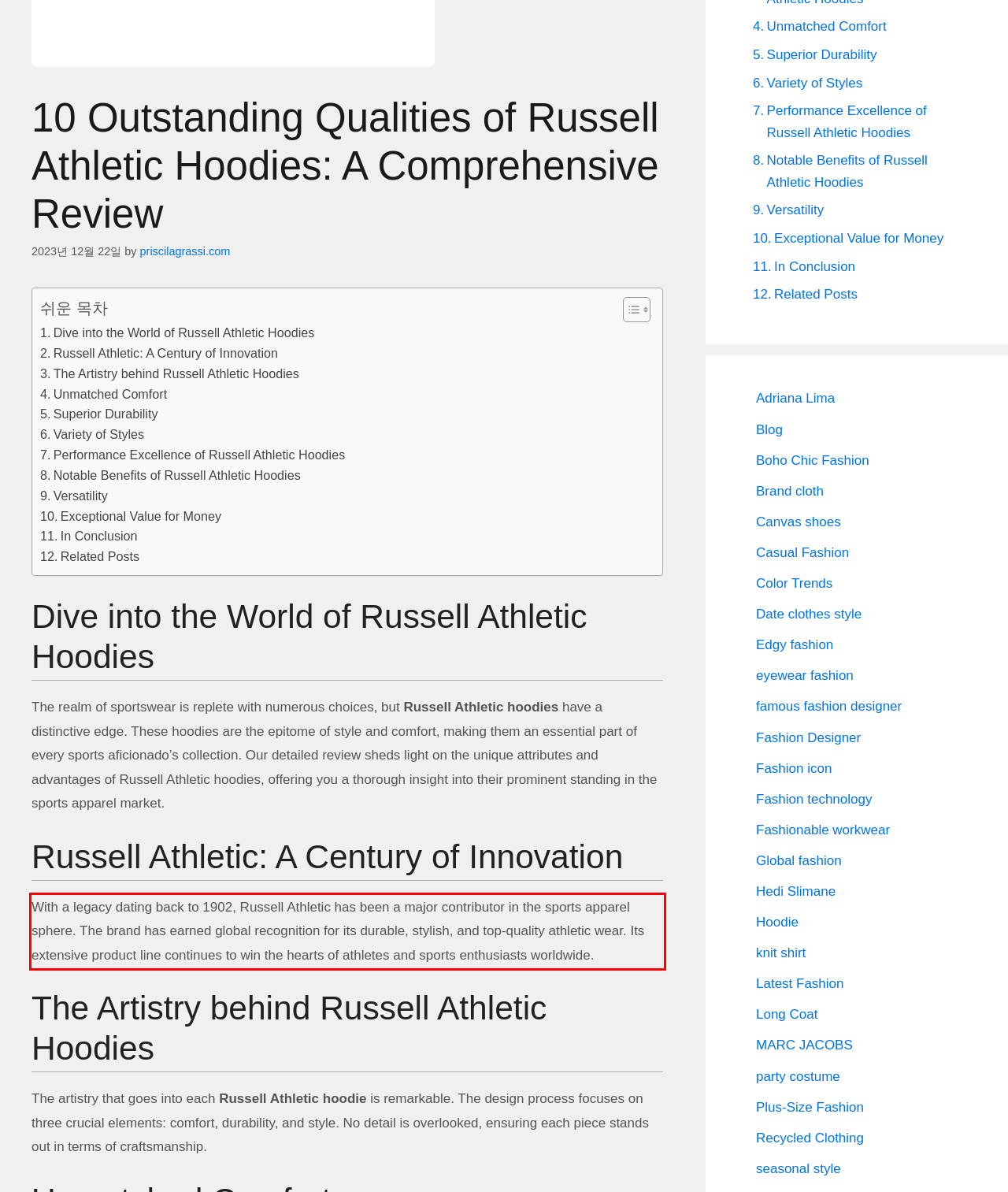You are given a screenshot with a red rectangle. Identify and extract the text within this red bounding box using OCR.

With a legacy dating back to 1902, Russell Athletic has been a major contributor in the sports apparel sphere. The brand has earned global recognition for its durable, stylish, and top-quality athletic wear. Its extensive product line continues to win the hearts of athletes and sports enthusiasts worldwide.